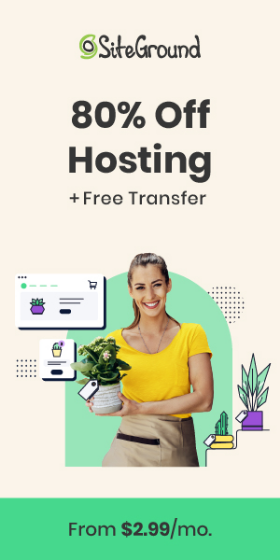Please look at the image and answer the question with a detailed explanation: What is the discount being offered on hosting?

The image highlights the impressive offer of '80% Off Hosting', which is a significant discount that would likely grab the attention of potential customers.